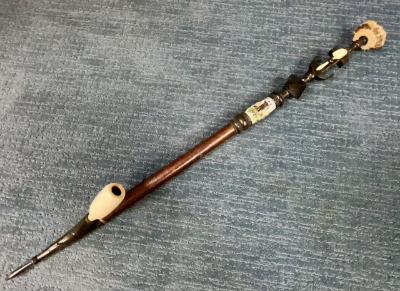What is the purpose of the meerschaum pipe?
Answer with a single word or phrase, using the screenshot for reference.

Enhance smoking experience